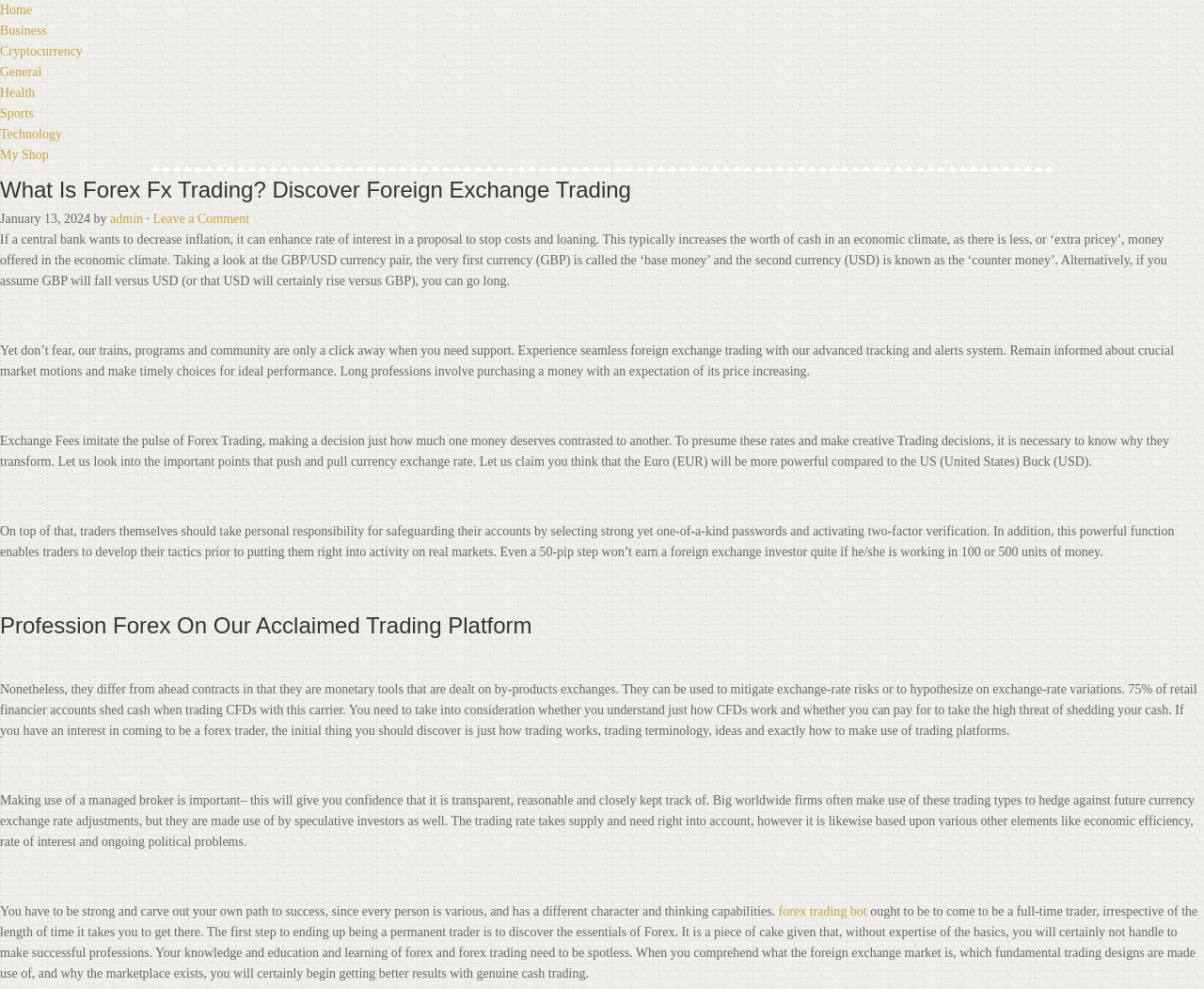Provide the bounding box coordinates for the area that should be clicked to complete the instruction: "Click on the 'Leave a Comment' link".

[0.127, 0.214, 0.207, 0.228]